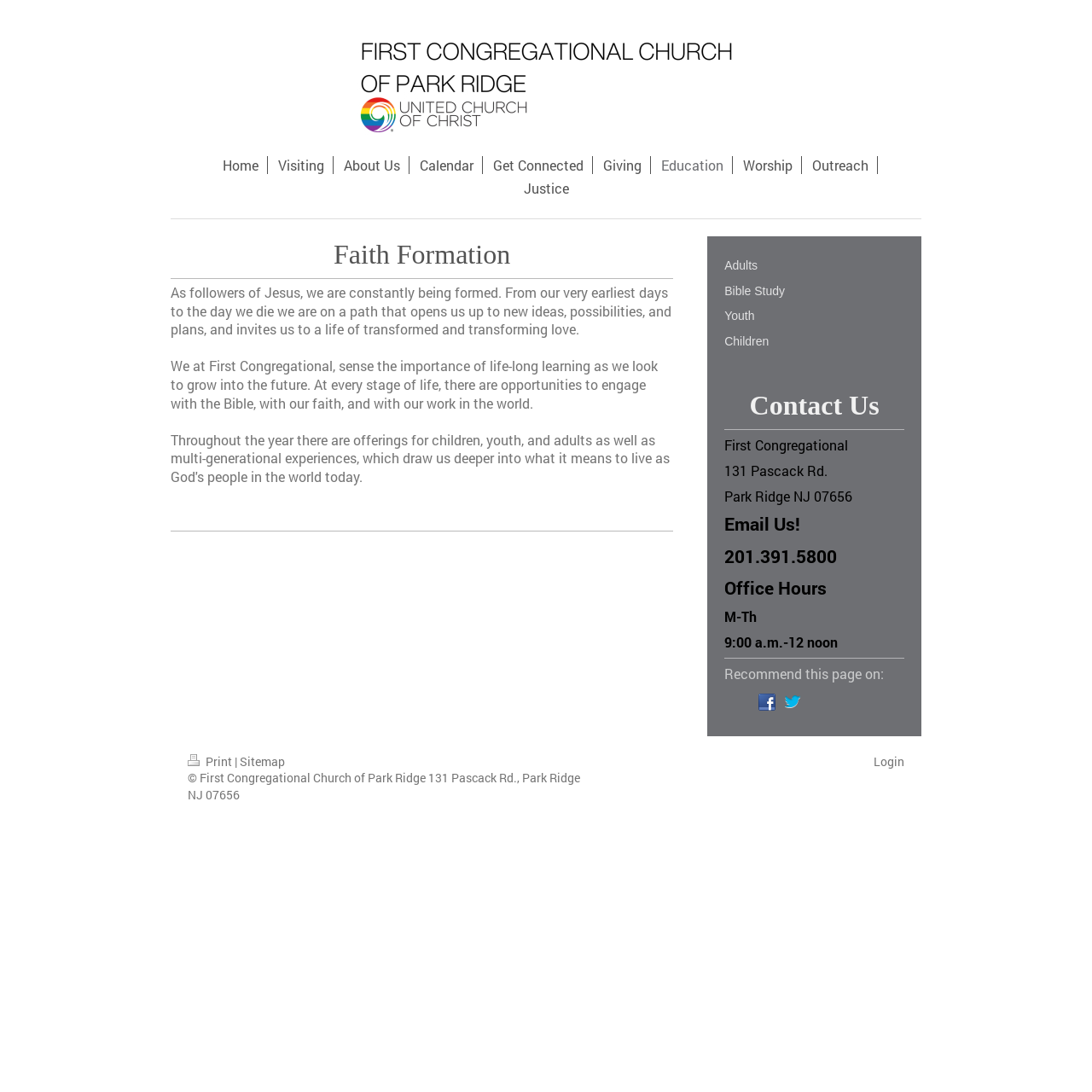How many links are under the 'Faith Formation' heading?
Answer the question with as much detail as you can, using the image as a reference.

I counted the links under the 'Faith Formation' heading, which are 'Adults', 'Bible Study', 'Youth', and 'Children'. There are 4 links in total.